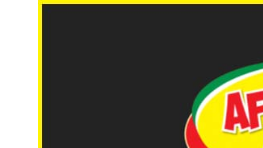Provide a short answer using a single word or phrase for the following question: 
What is the shape of the logo's background?

Circular